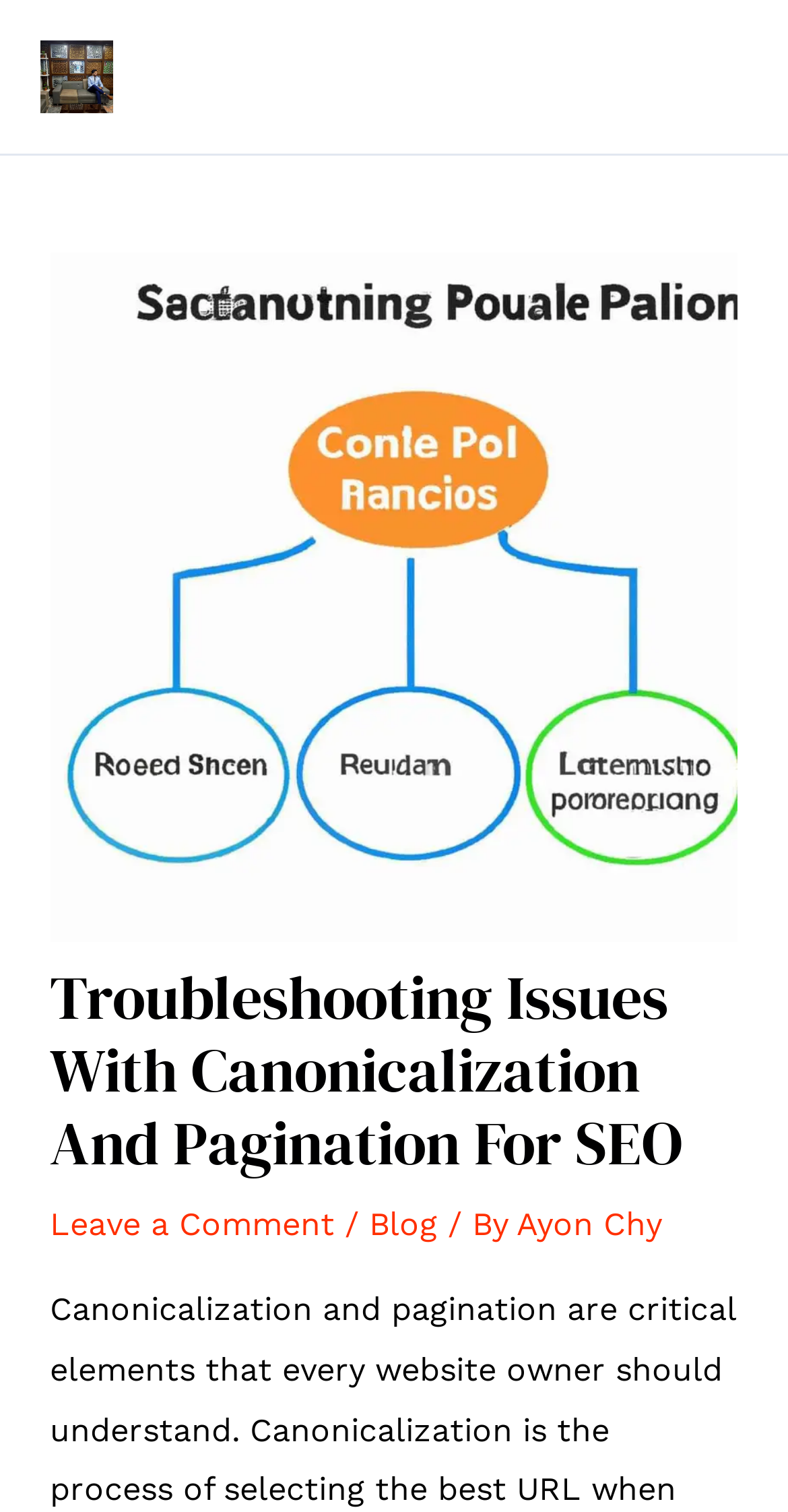Give a full account of the webpage's elements and their arrangement.

The webpage is about troubleshooting issues with canonicalization and pagination for SEO. At the top left, there is a link to "ayon chowdhury" accompanied by a small image of the same name. Below this, there is a main menu button on the top right corner. 

The main content of the webpage is headed by a large header that spans almost the entire width of the page, titled "Troubleshooting Issues With Canonicalization And Pagination For SEO". Below the header, there are three links in a row: "Leave a Comment", "Blog", and "Ayon Chy", separated by forward slashes. The "Leave a Comment" link is on the left, followed by the "Blog" link, and then the "Ayon Chy" link on the right.